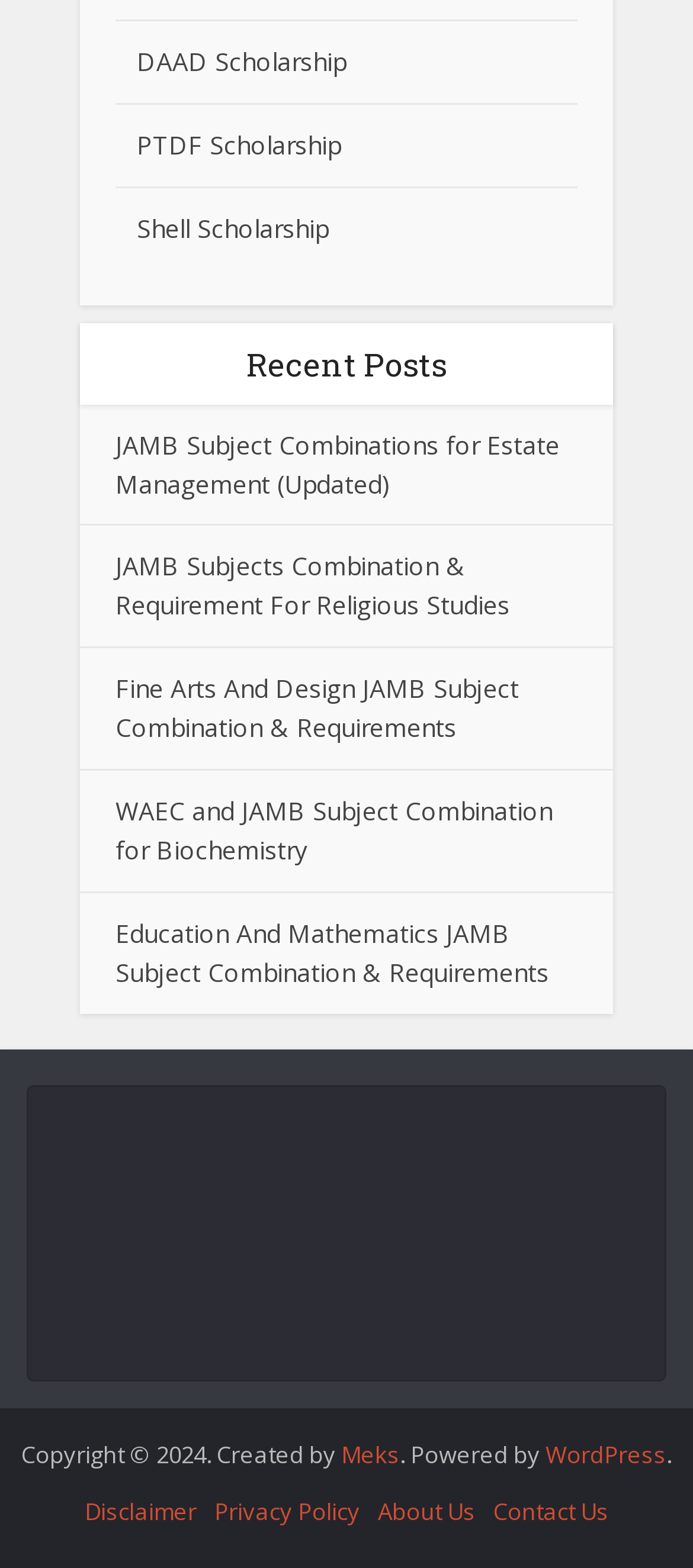Give a concise answer using only one word or phrase for this question:
Who is the creator of the website?

Meks